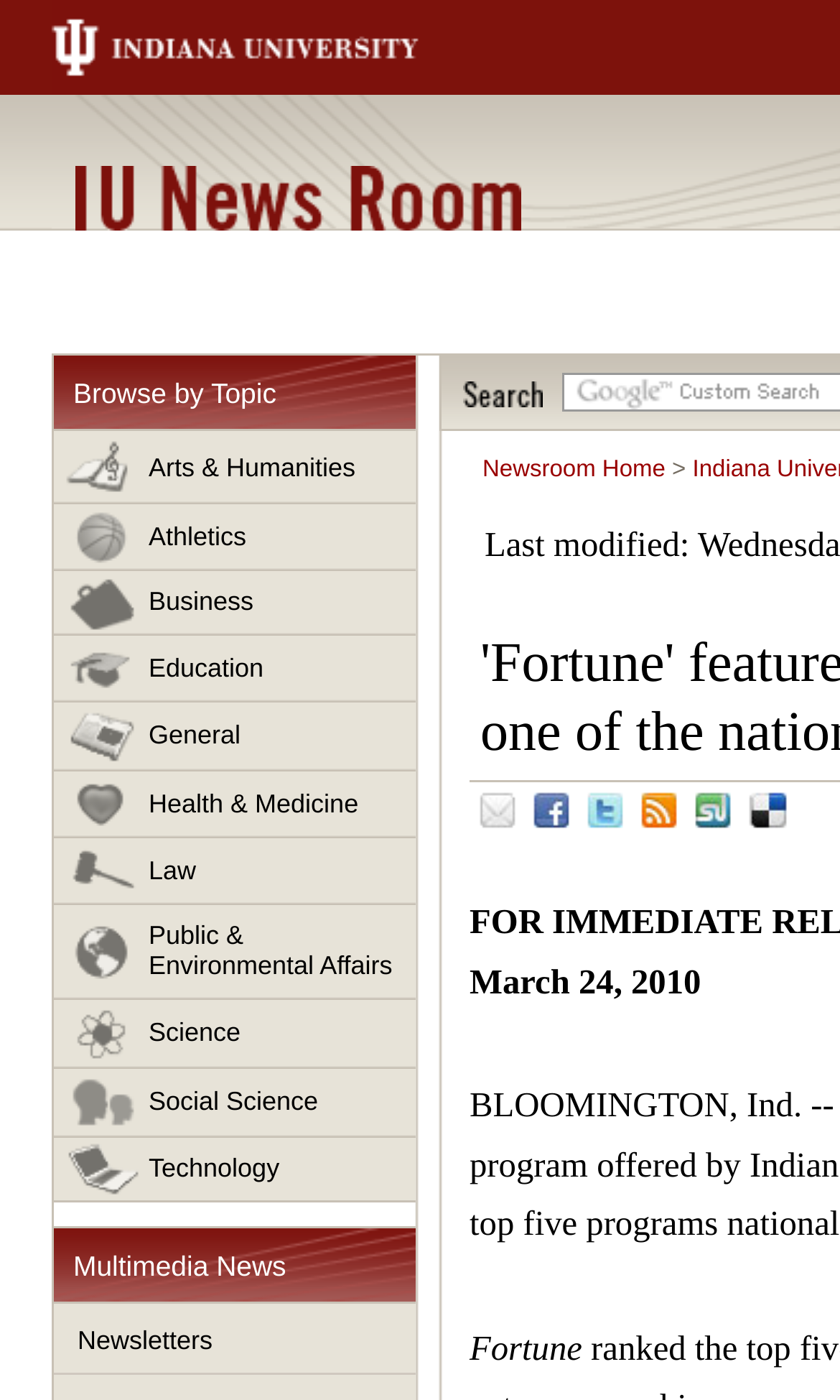Answer with a single word or phrase: 
What is the name of the publication mentioned?

Fortune